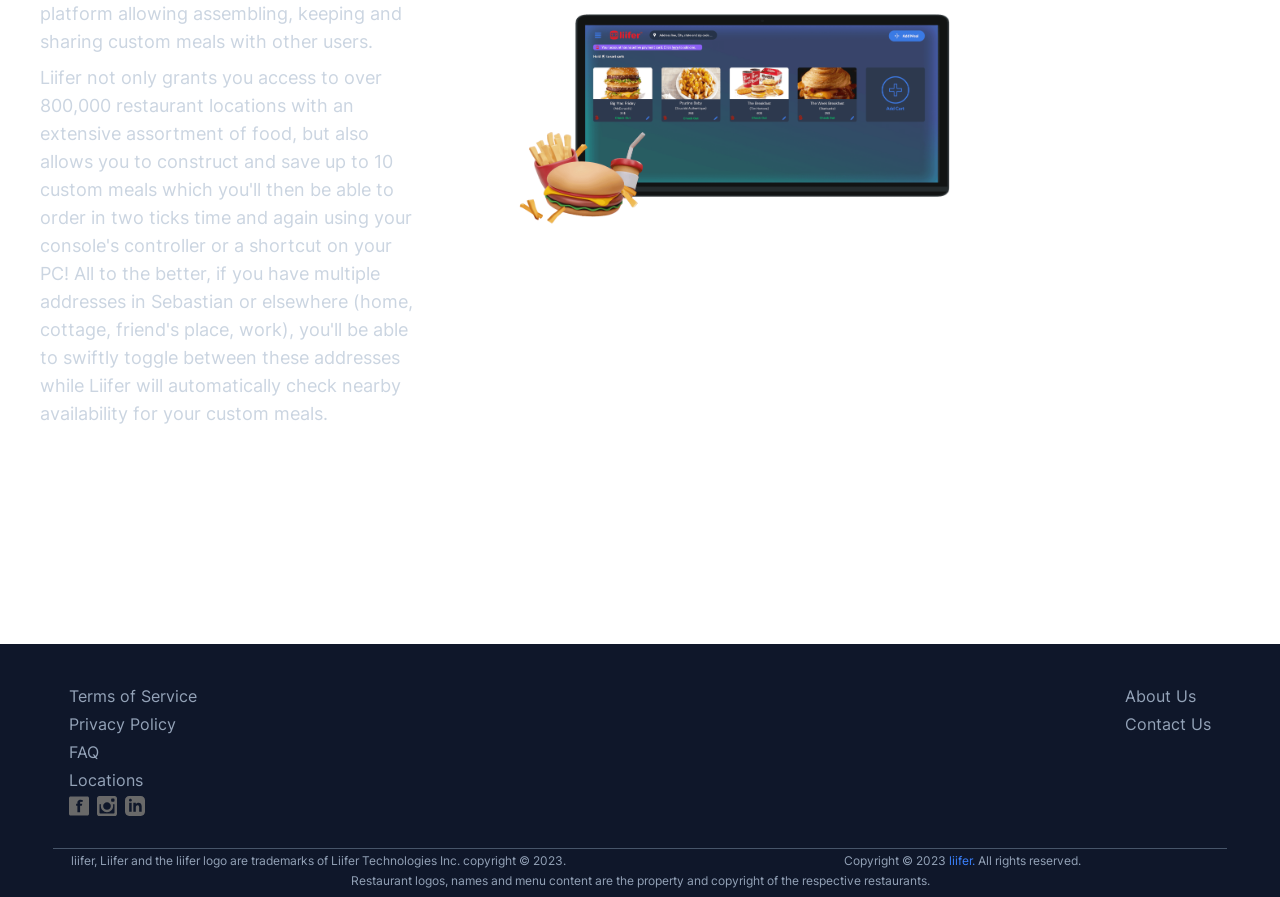Pinpoint the bounding box coordinates of the area that must be clicked to complete this instruction: "Explore locations".

[0.054, 0.858, 0.112, 0.881]